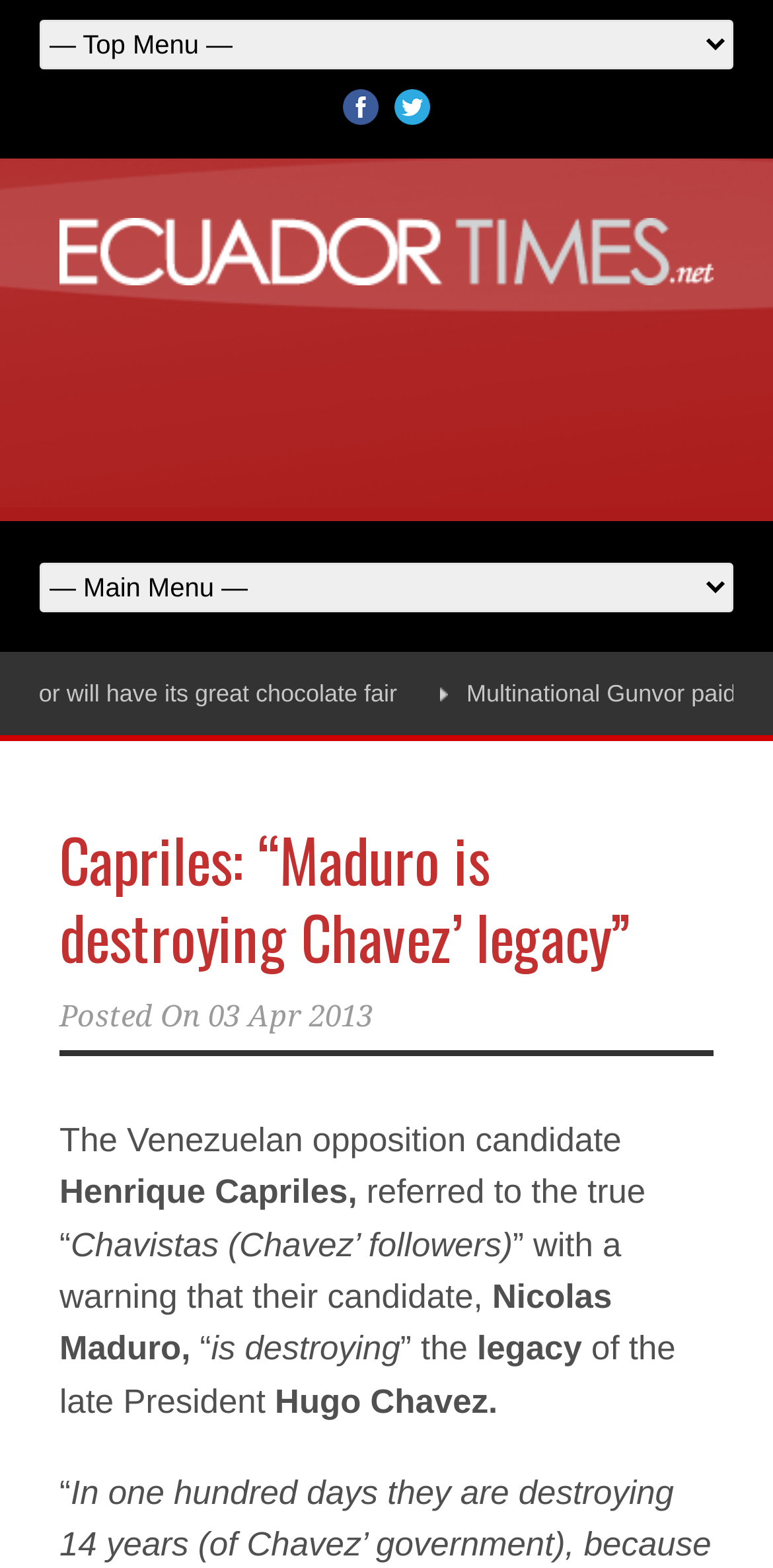What is the name of the Venezuelan opposition candidate?
Offer a detailed and full explanation in response to the question.

I found the answer by reading the text on the webpage, specifically the sentence 'The Venezuelan opposition candidate Henrique Capriles...' which mentions the name of the candidate.